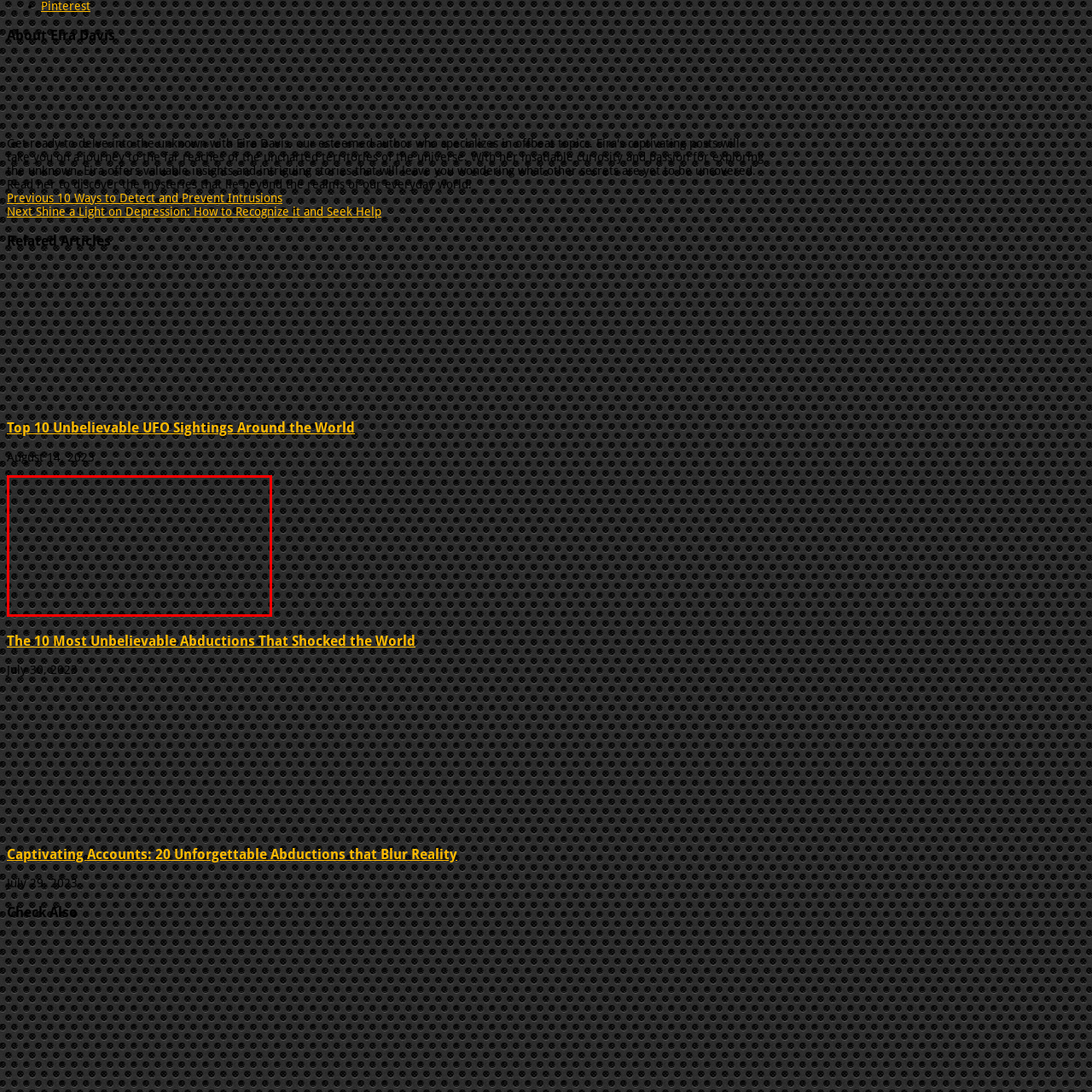Give a detailed account of the scene depicted in the image inside the red rectangle.

The image depicts a textured surface featuring a repeating pattern of small circular indentations against a dark background. The overall aesthetic combines simplicity with a modern touch, lending a sense of depth and visual interest. This design element is likely intended for a graphical or decorative purpose, possibly to evoke thoughts of technology or futuristic themes, such as those commonly associated with discussions around UFOs and abductions, which are the thematic focus of the linked articles nearby. The intricate detail in the pattern invites closer examination, making it a fitting visual accompaniment to the accompanying text about extraordinary phenomena.